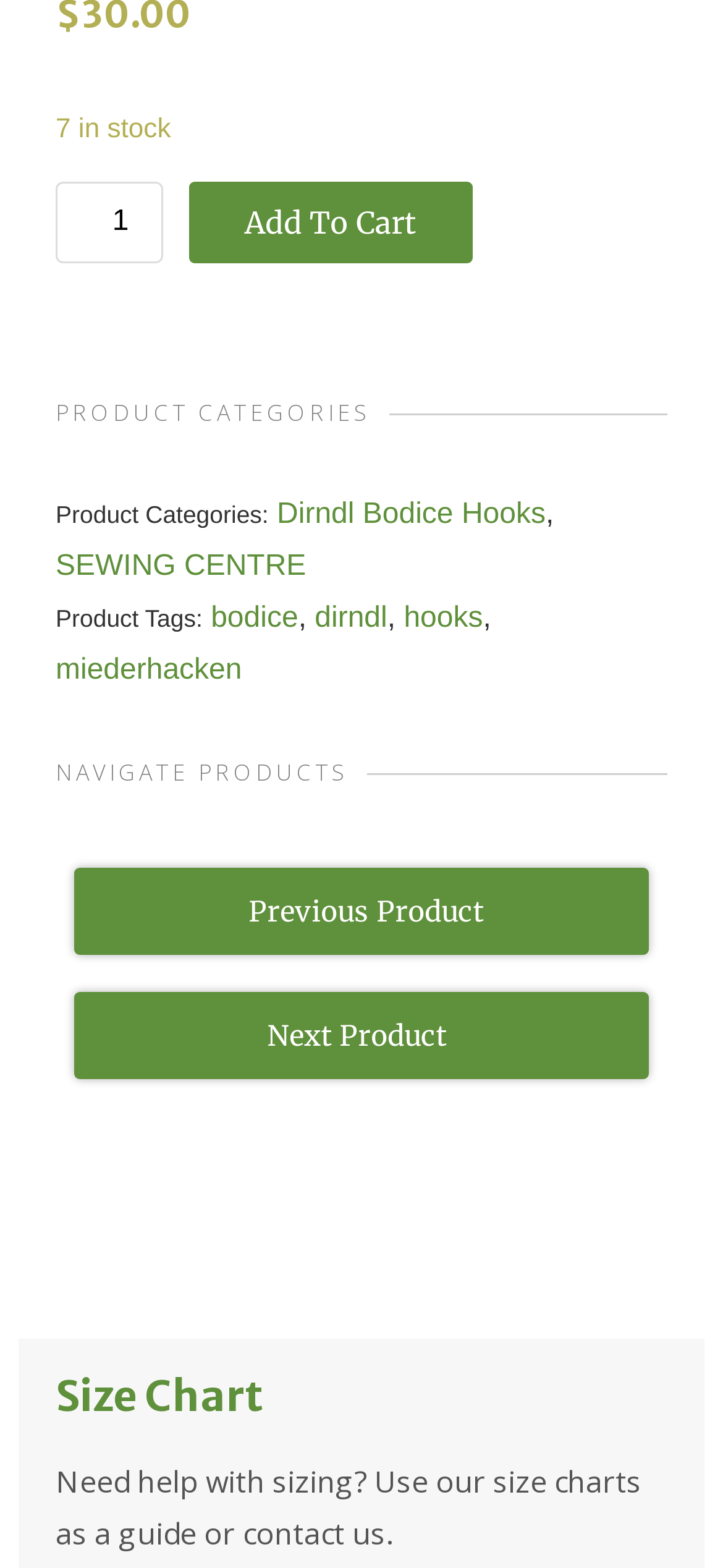Find the bounding box coordinates for the area that should be clicked to accomplish the instruction: "View Dirndl Bodice Hooks category".

[0.383, 0.319, 0.755, 0.339]